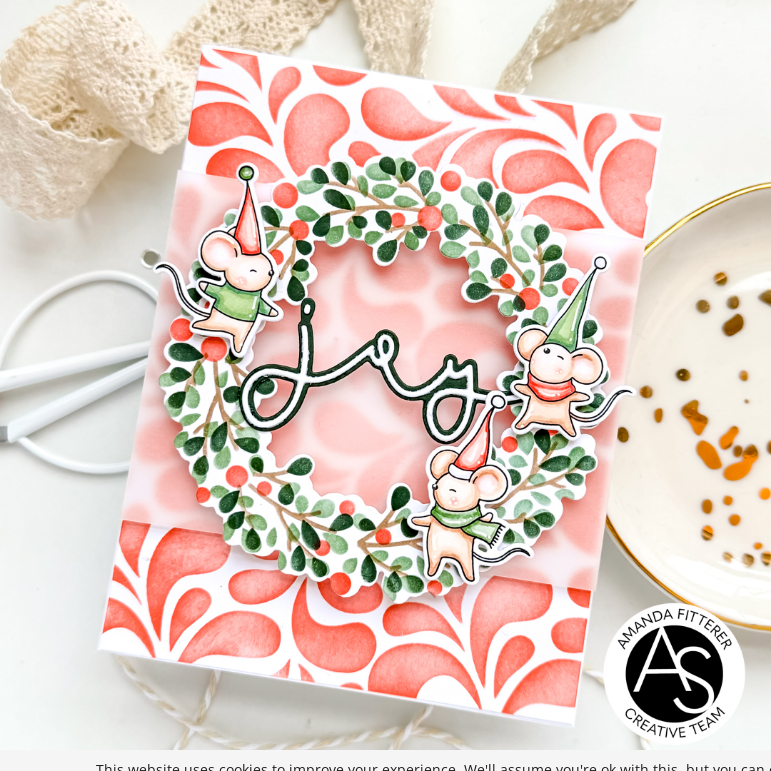Use one word or a short phrase to answer the question provided: 
What is the background color of the holiday card?

soft pink and red